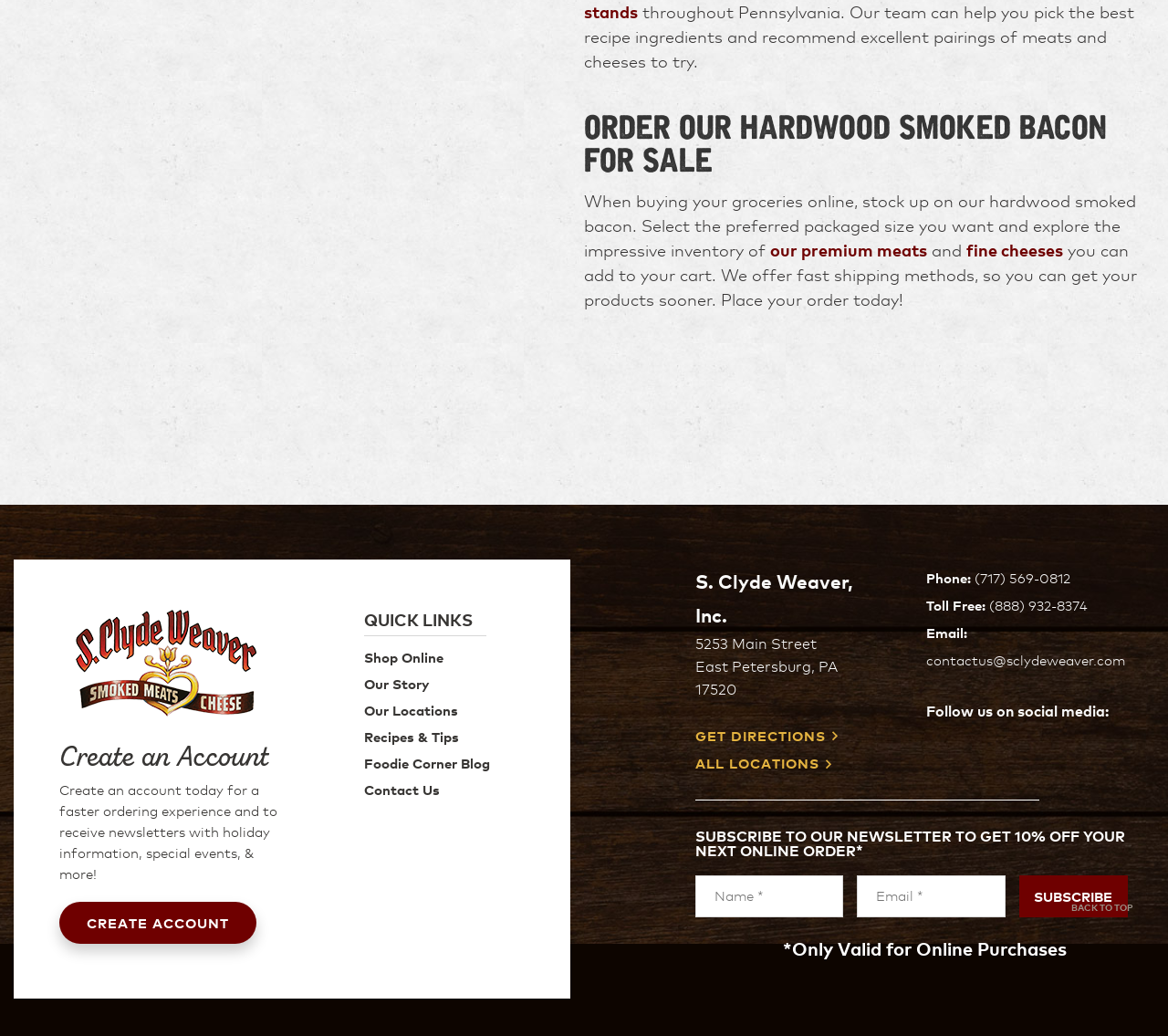Predict the bounding box coordinates of the UI element that matches this description: "parent_node: Create an Account". The coordinates should be in the format [left, top, right, bottom] with each value between 0 and 1.

[0.051, 0.584, 0.238, 0.698]